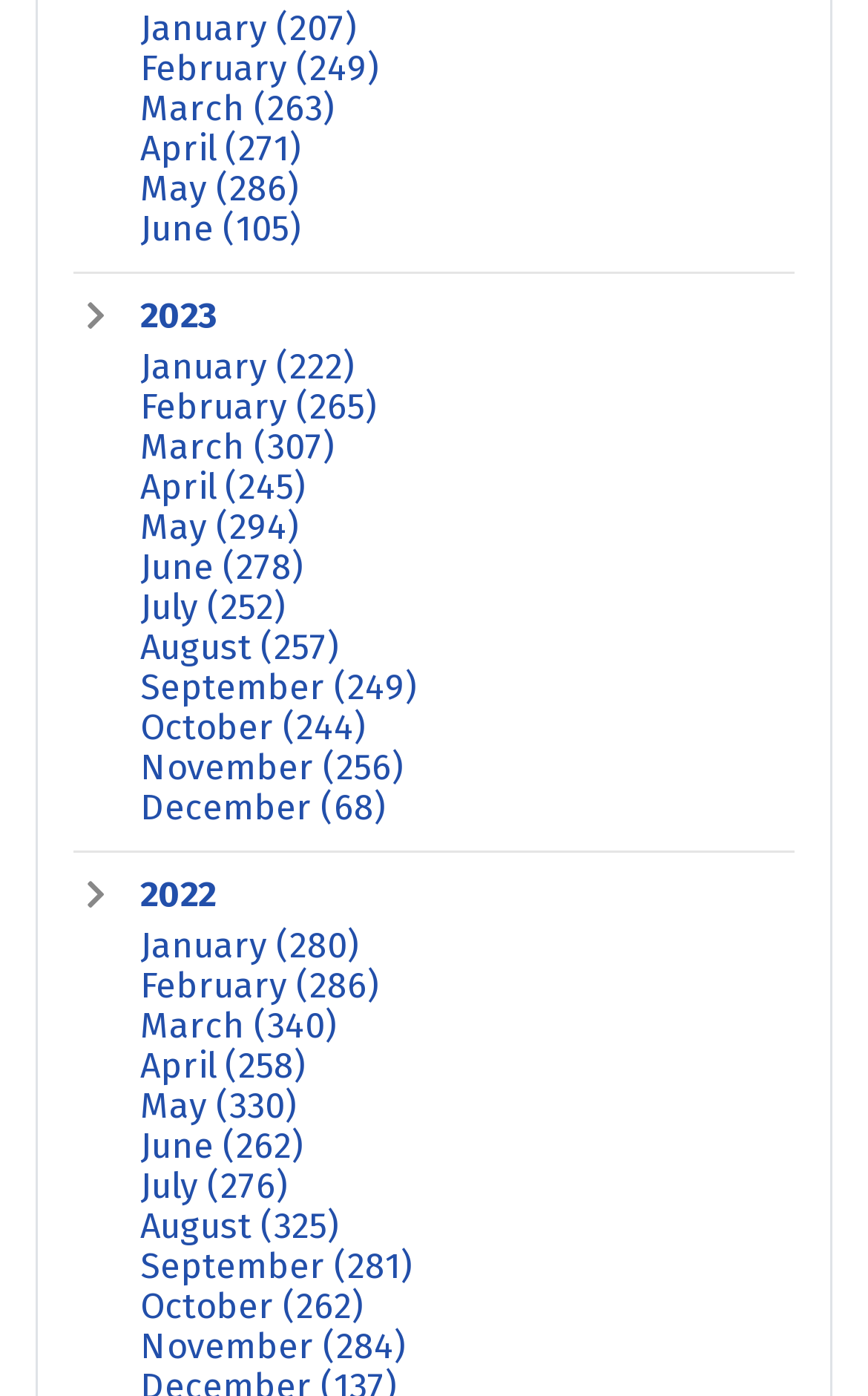Could you determine the bounding box coordinates of the clickable element to complete the instruction: "Explore November 2023"? Provide the coordinates as four float numbers between 0 and 1, i.e., [left, top, right, bottom].

[0.162, 0.536, 0.464, 0.565]